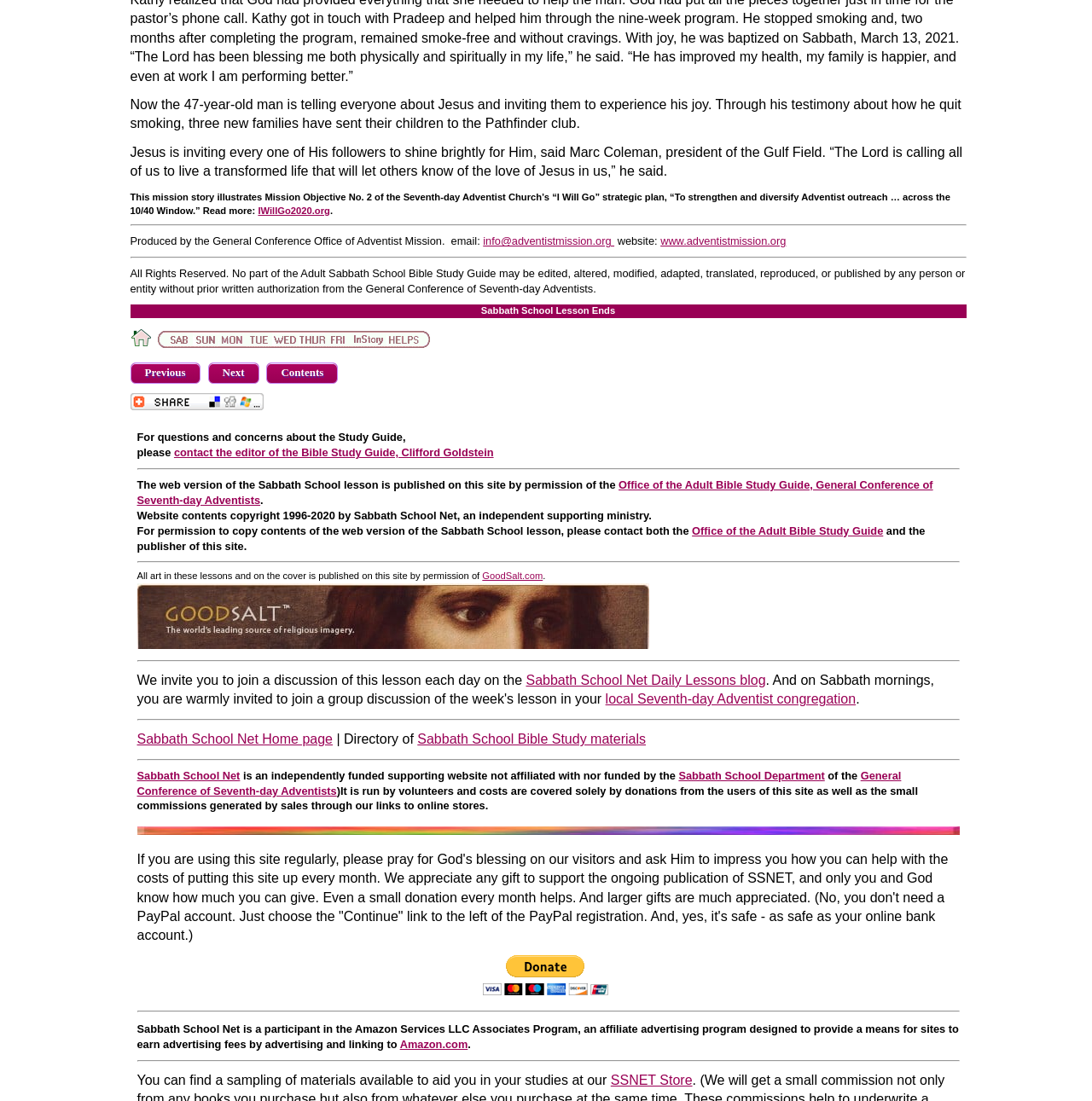Locate the bounding box coordinates of the clickable region to complete the following instruction: "Donate to support the ongoing publication of SSNET."

[0.442, 0.868, 0.557, 0.904]